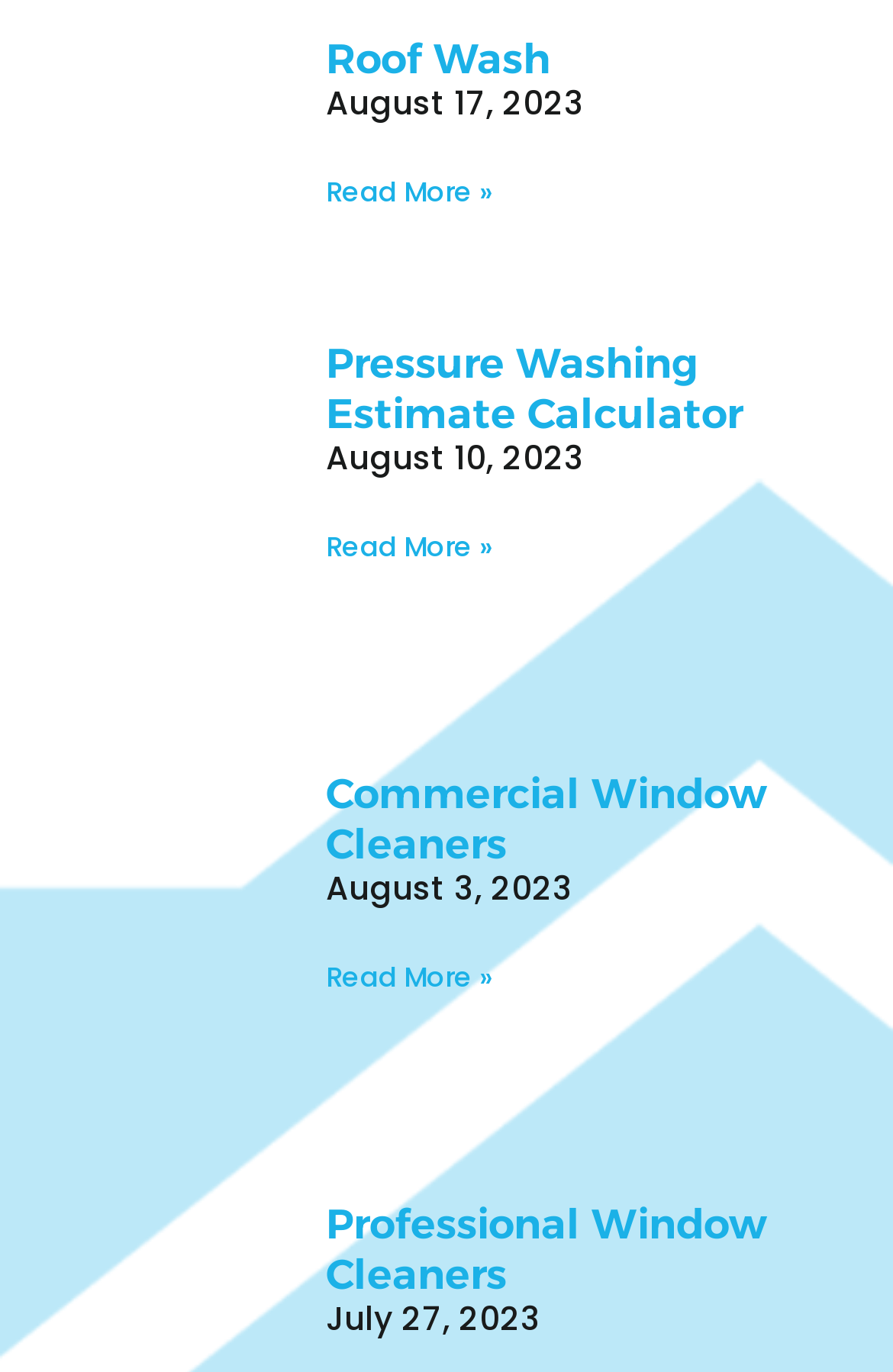How many links are in the second article?
Utilize the information in the image to give a detailed answer to the question.

I looked at the second 'article' element [444] and found three 'link' elements: [525], [612], and [616]. Therefore, there are 3 links in the second article.